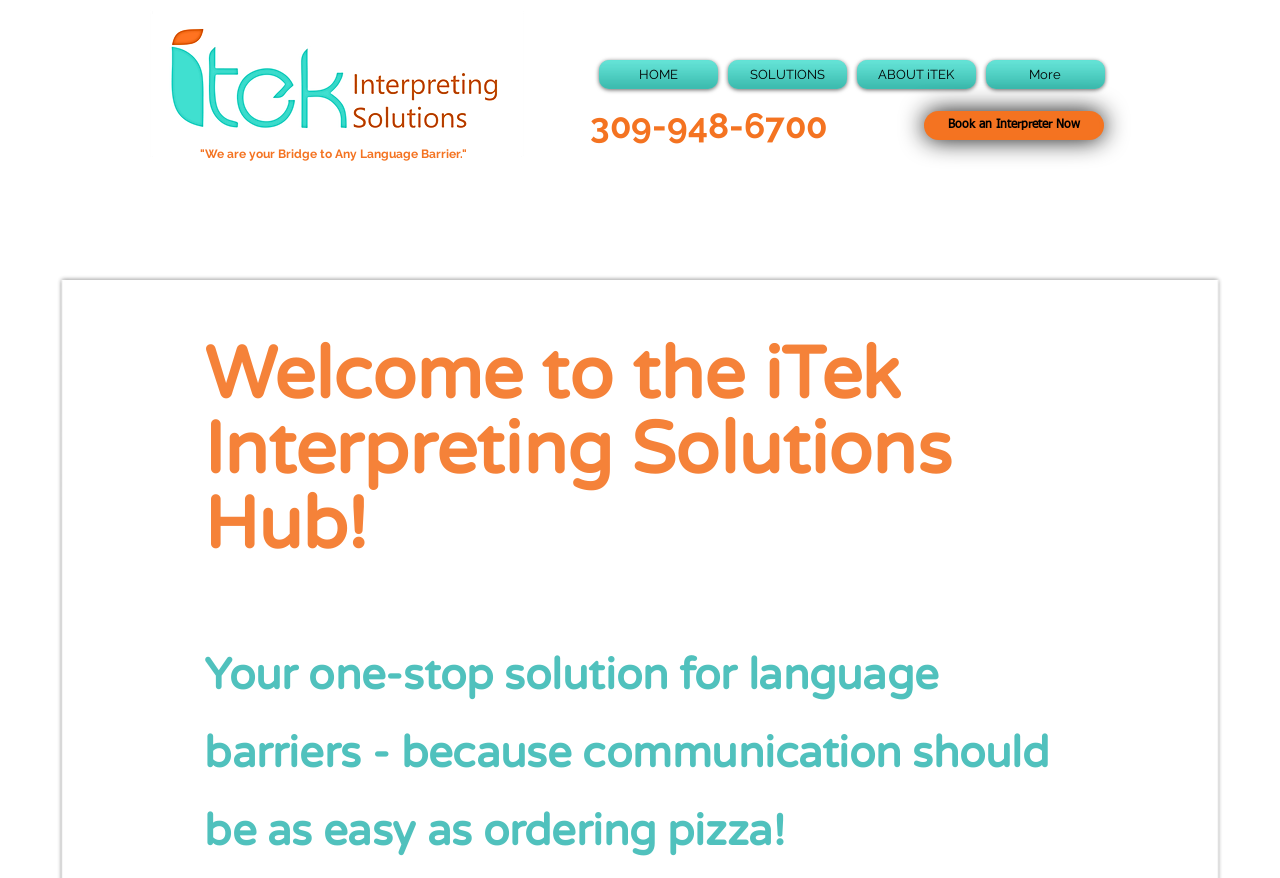Give a complete and precise description of the webpage's appearance.

The webpage is about iTek Interpreting, a language solution provider. At the top left corner, there is an image of the iTek logo in turquoise colors. Below the logo, there is a heading that reads "We are your Bridge to Any Language Barrier." 

To the right of the logo, there is a navigation menu labeled "Site" that contains four links: "HOME", "SOLUTIONS", "ABOUT iTEK", and "More". These links are aligned horizontally and are positioned near the top of the page.

Below the navigation menu, there is a heading that displays the phone number "309-948-6700". Next to the phone number, there is a call-to-action link that says "Book an Interpreter Now".

The main content of the page is a heading that welcomes users to the iTek Interpreting Solutions Hub. This heading is divided into two lines of text: "Your one-stop solution for language" and "barriers - because communication should be as easy as ordering pizza!". This text is positioned in the middle of the page and spans almost the entire width of the page.